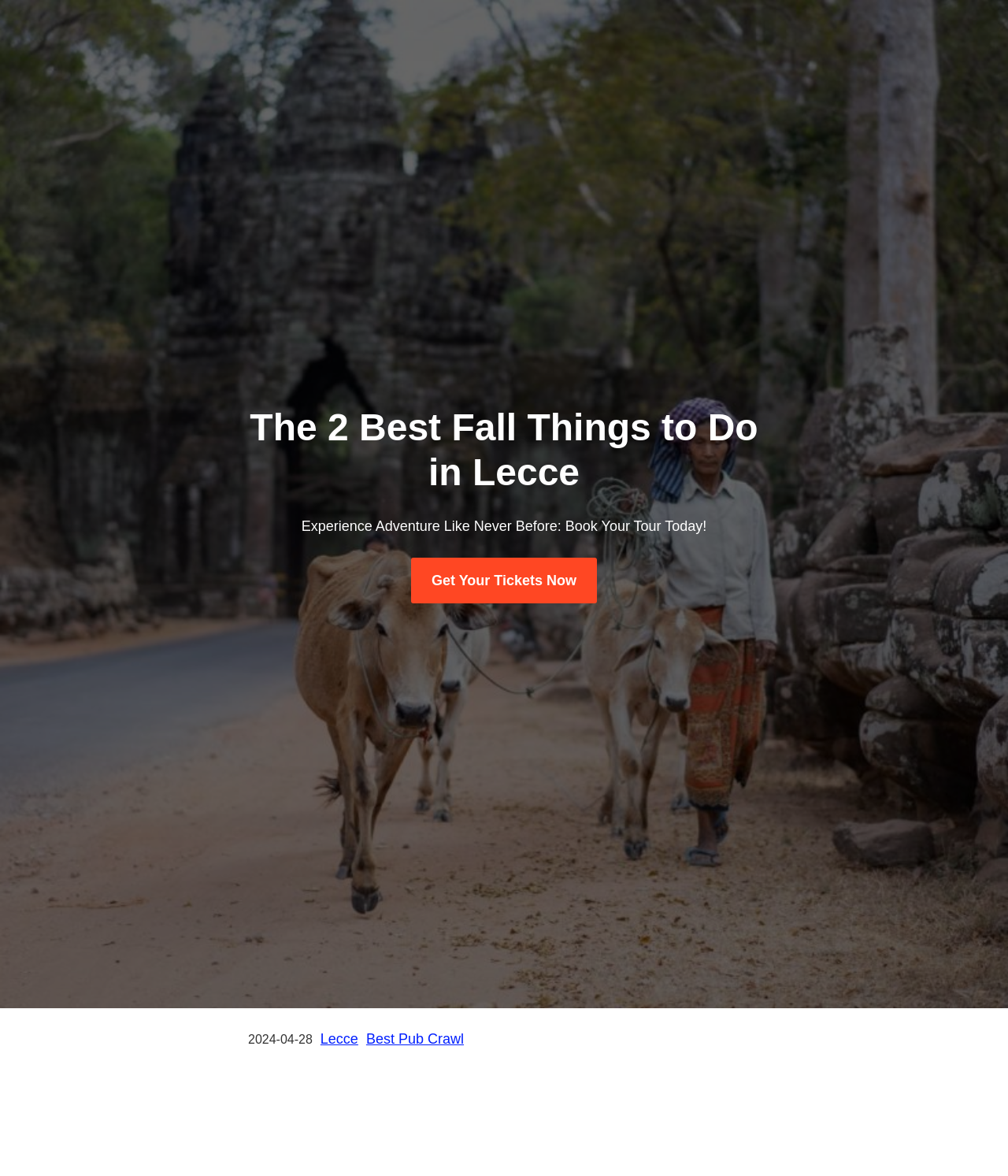Identify and provide the bounding box for the element described by: "Get Your Tickets Now".

[0.408, 0.474, 0.592, 0.513]